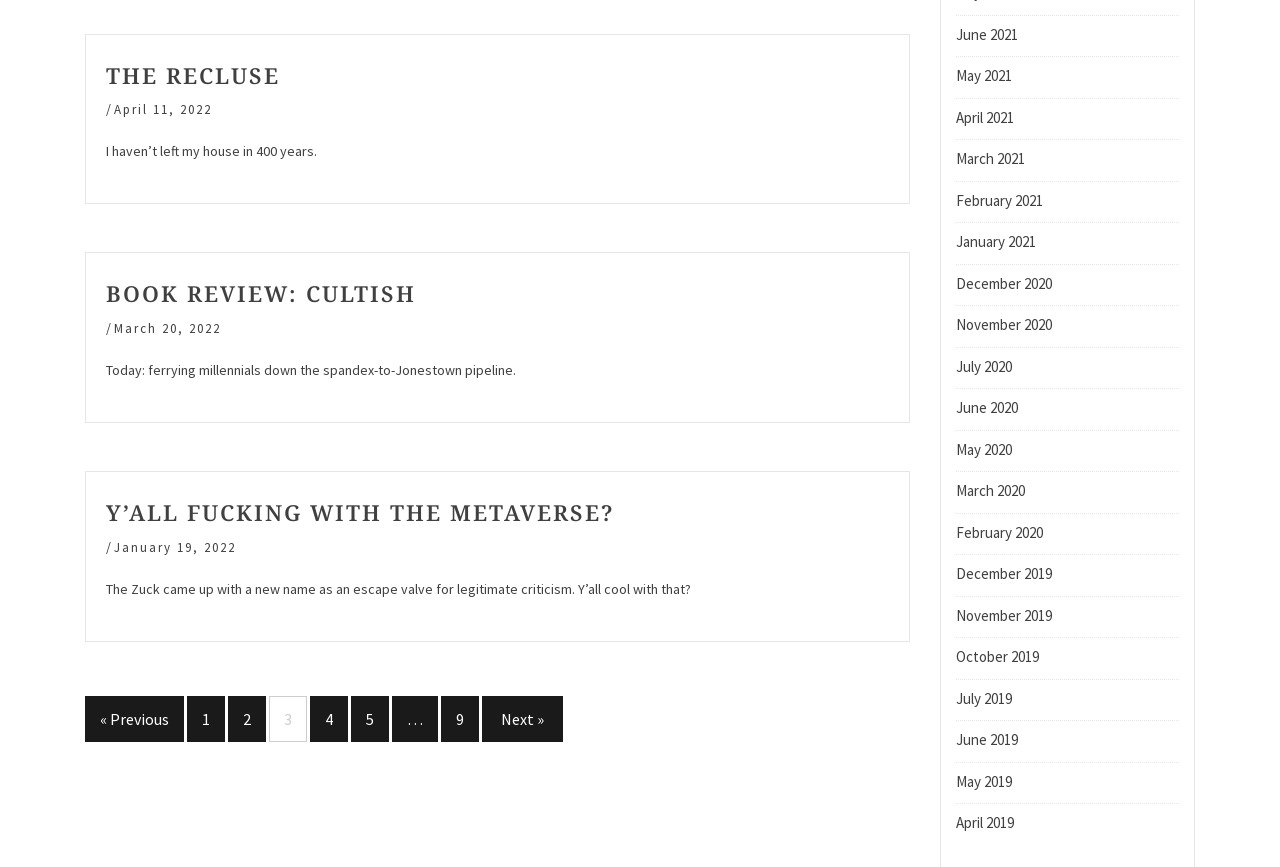Please find the bounding box coordinates (top-left x, top-left y, bottom-right x, bottom-right y) in the screenshot for the UI element described as follows: Y’all fucking with the metaverse?

[0.083, 0.573, 0.48, 0.608]